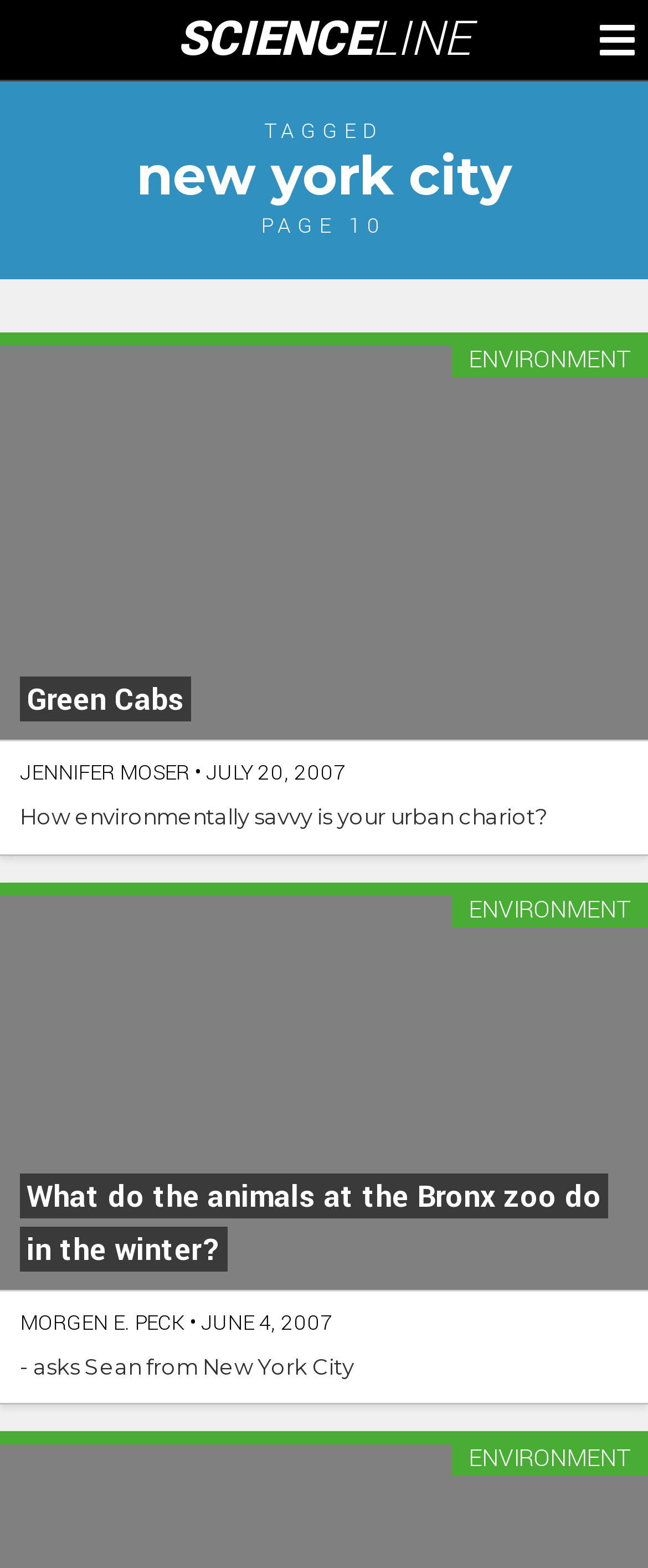Determine which piece of text is the heading of the webpage and provide it.

new york city